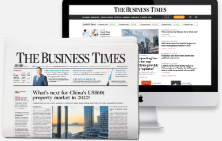Describe the important features and context of the image with as much detail as possible.

The image features the branding of "The Business Times," showcasing both its physical newspaper and an online version displayed on a computer screen. The newspaper is prominently displayed in the foreground, with a notable headline that draws attention to significant economic topics, such as market trends and property insights. In the background, the computer screen highlights the digital platform of The Business Times, indicating its accessibility and modern approach to delivering financial news. This dual presentation emphasizes the publication’s commitment to providing comprehensive financial coverage across both print and digital mediums, catering to a diverse readership interested in staying informed about crucial market developments.